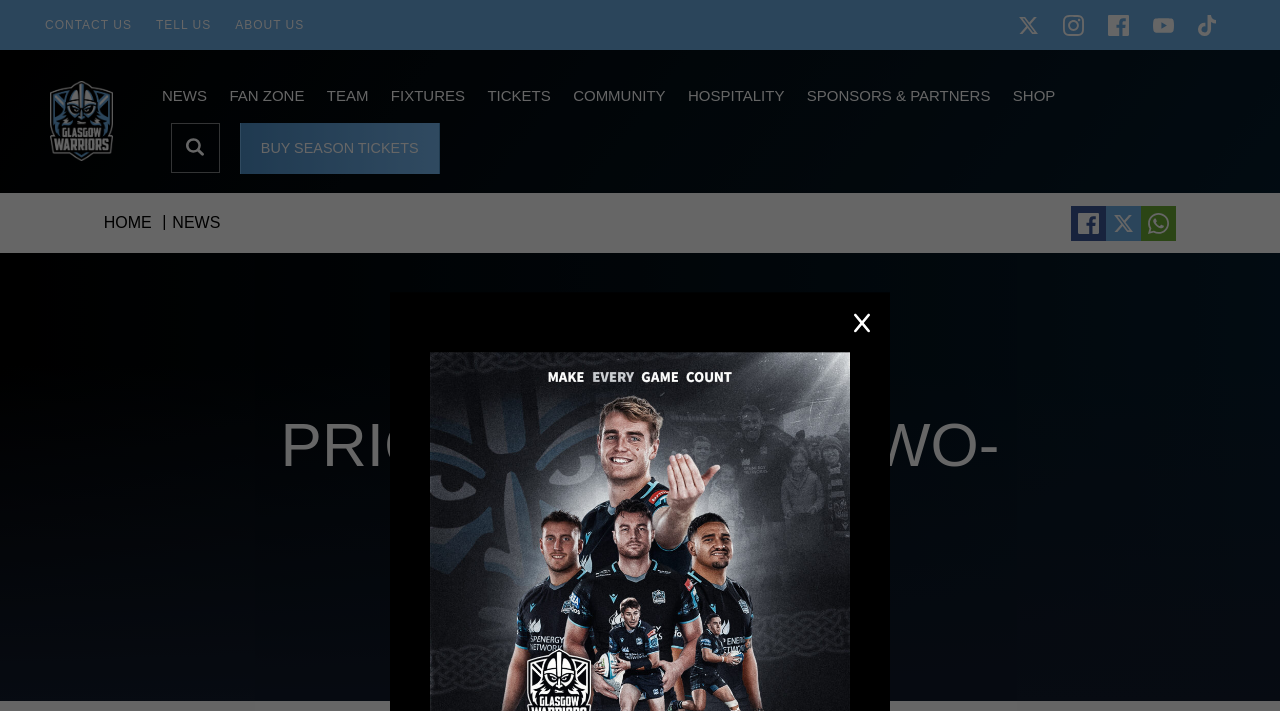What is the main topic of the webpage?
Based on the image, give a concise answer in the form of a single word or short phrase.

Rugby news